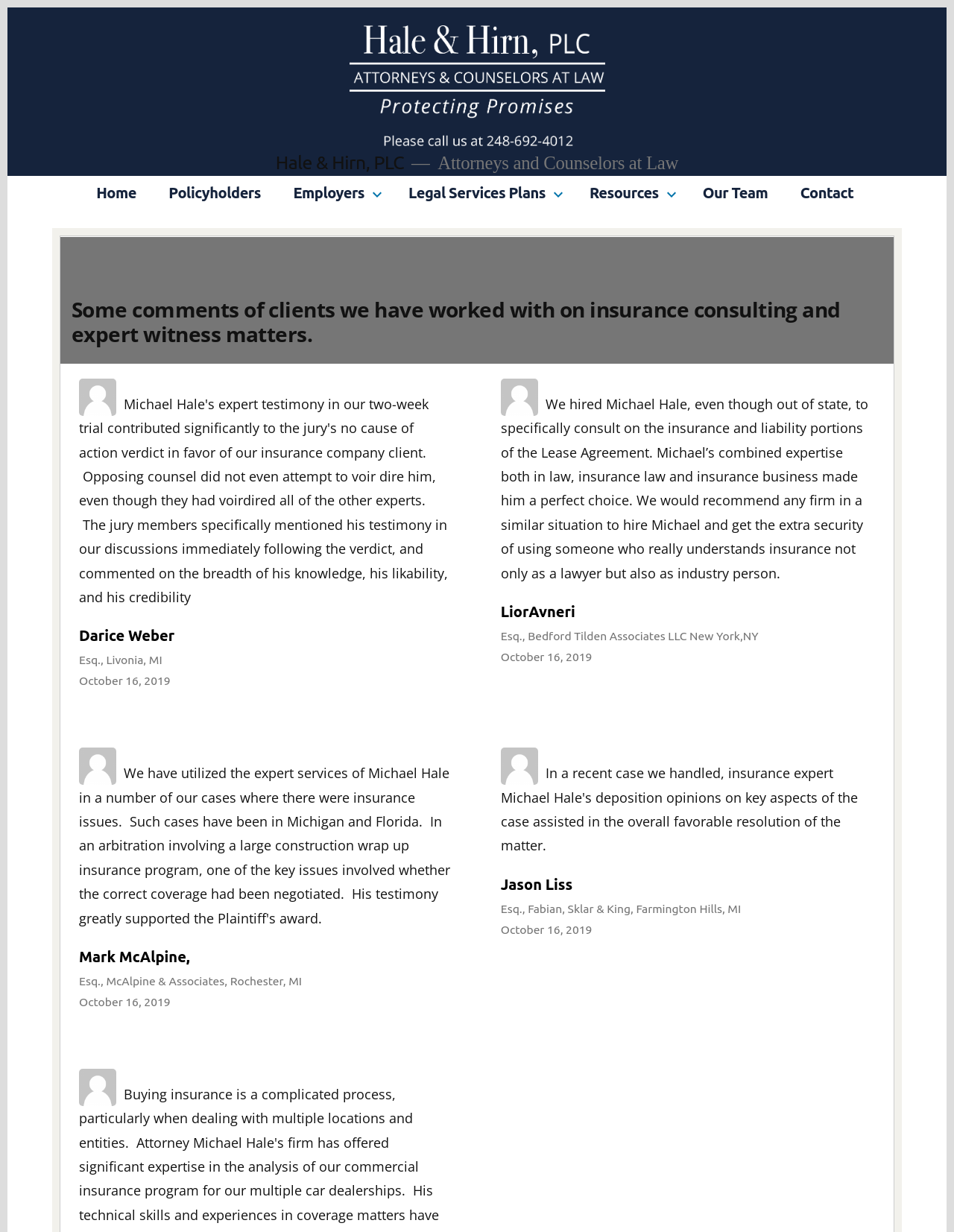Please examine the image and provide a detailed answer to the question: What is the name of the law firm?

The name of the law firm can be found in the link 'Hale & Hirn, PLC' with bounding box coordinates [0.289, 0.123, 0.424, 0.14].